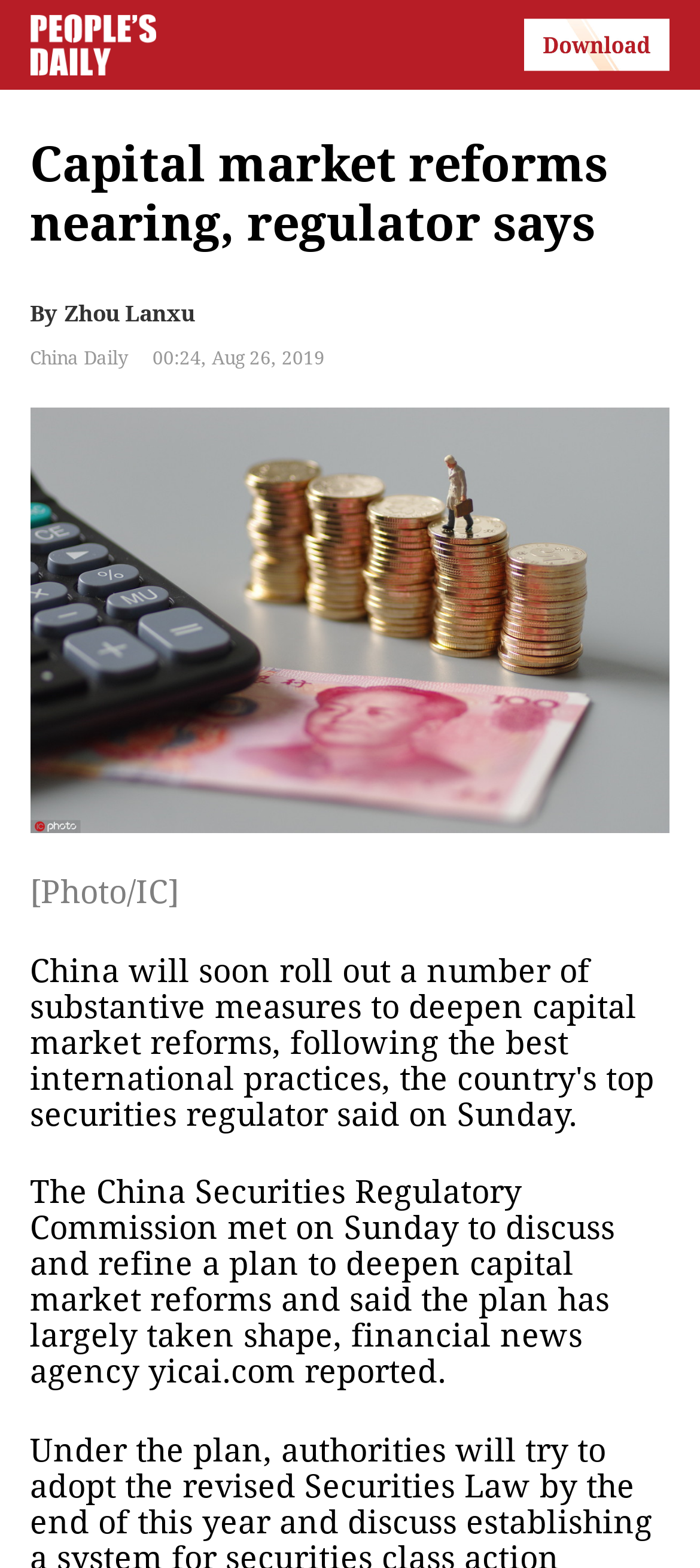Utilize the details in the image to give a detailed response to the question: What is the name of the regulator mentioned in the article?

I found the answer by looking at the text content of the webpage, specifically the sentence 'The China Securities Regulatory Commission met on Sunday to discuss and refine a plan...' which mentions the name of the regulator.